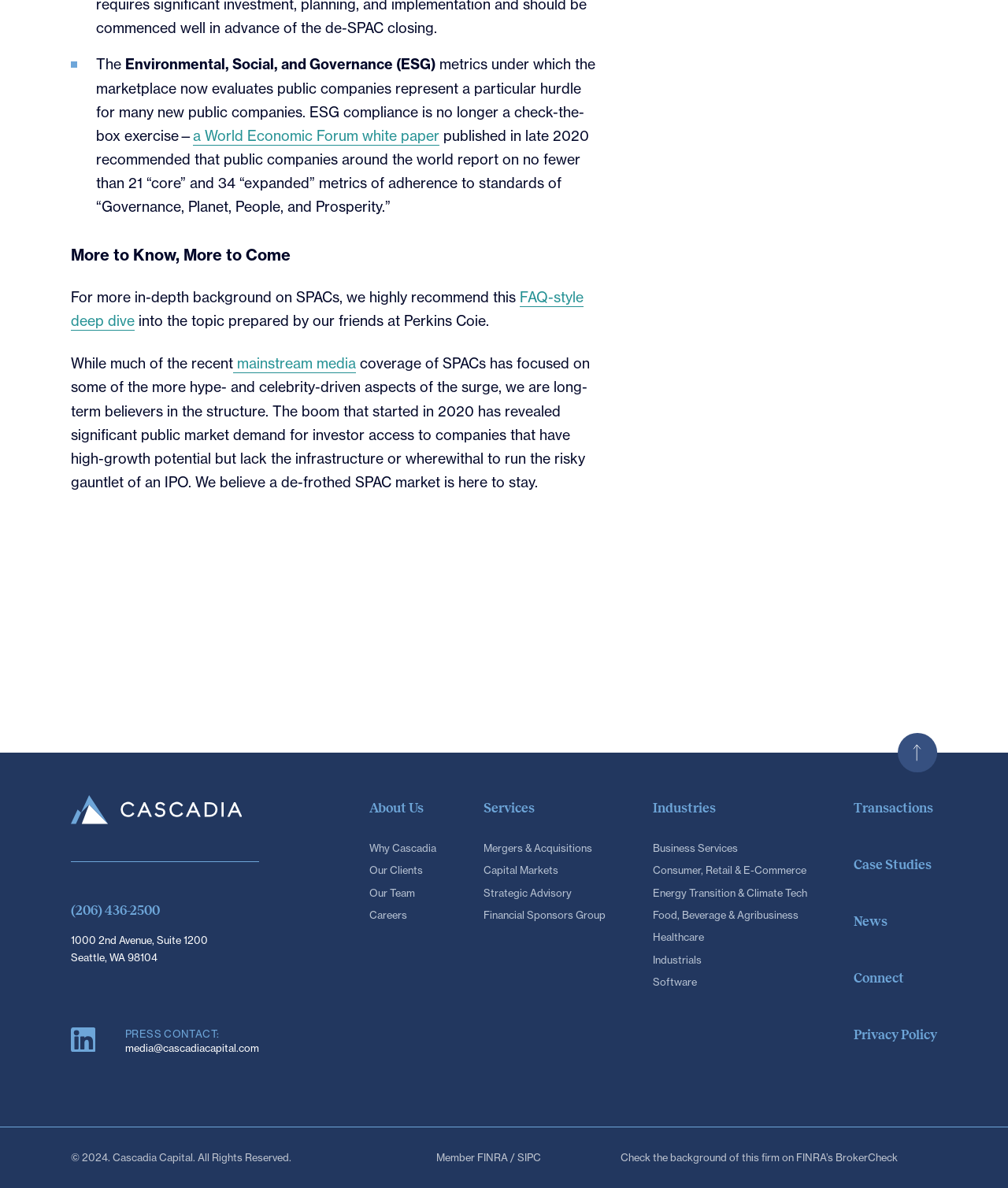Determine the bounding box coordinates of the UI element that matches the following description: "Twitter". The coordinates should be four float numbers between 0 and 1 in the format [left, top, right, bottom].

None